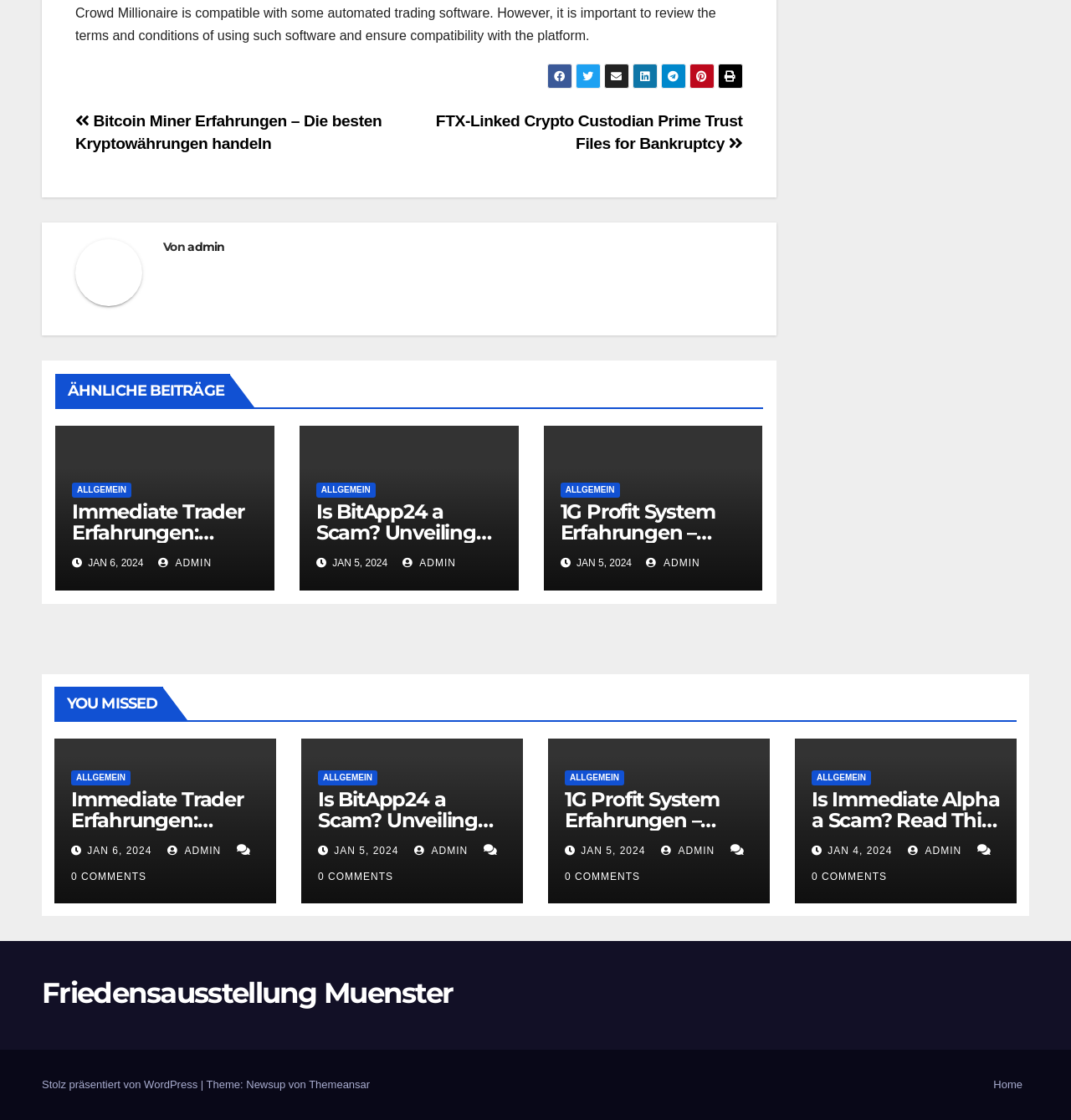What is the purpose of the 'YOU MISSED' section?
Based on the screenshot, give a detailed explanation to answer the question.

The 'YOU MISSED' section appears to be highlighting articles that the user may have missed, providing a summary of the article and a link to read more, suggesting that its purpose is to bring attention to important or popular articles.